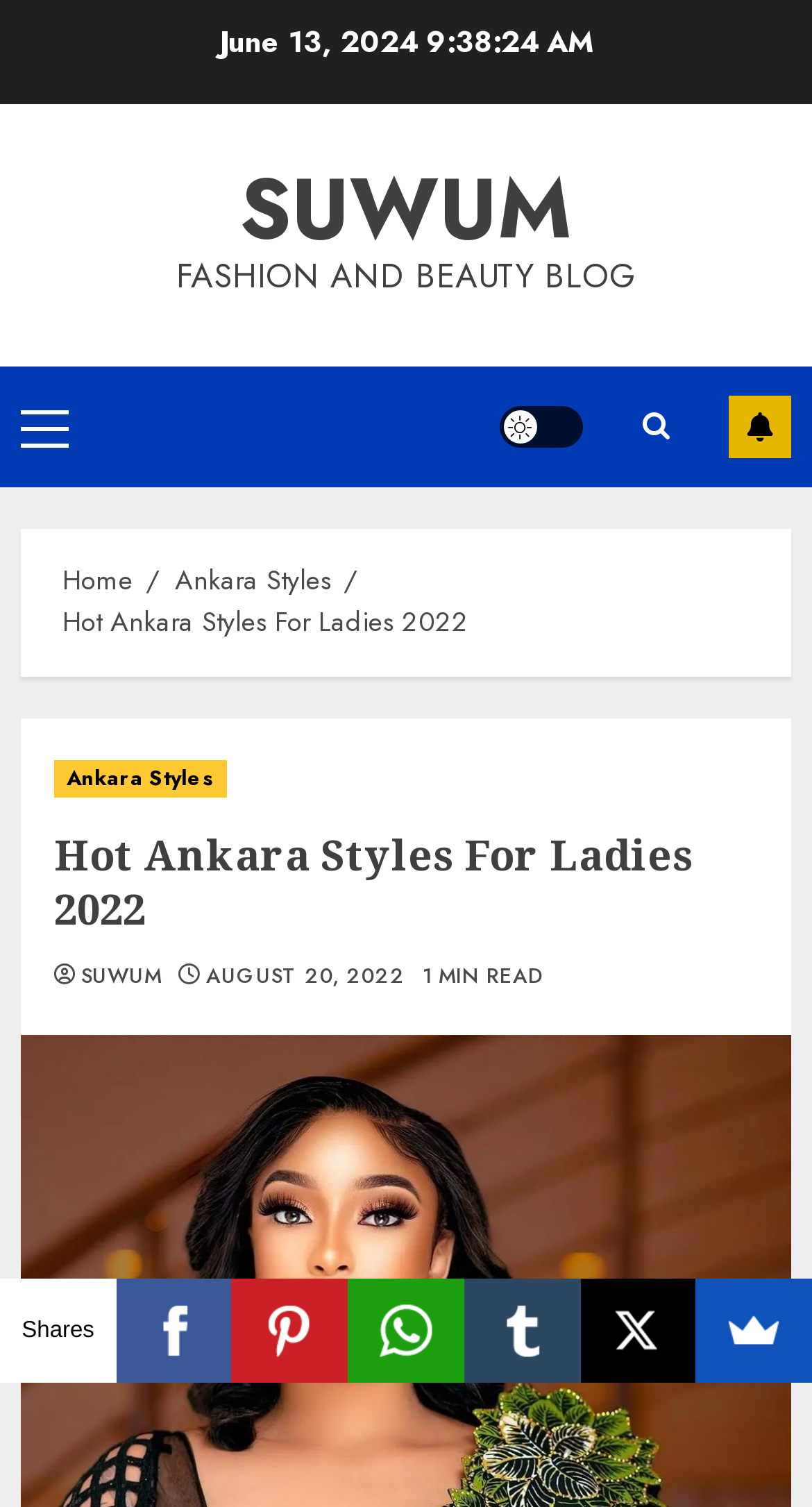Locate the bounding box coordinates of the segment that needs to be clicked to meet this instruction: "download software".

None